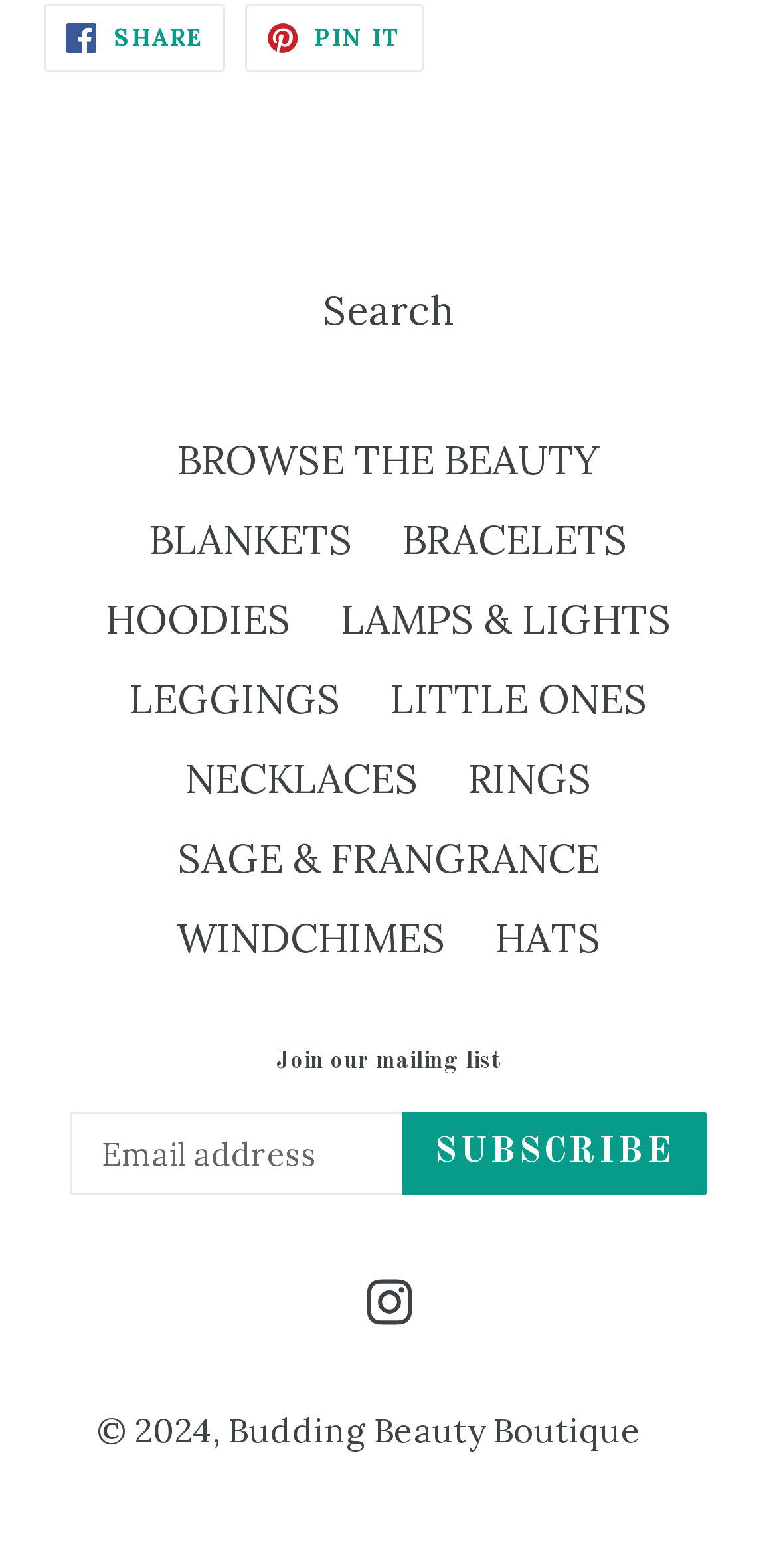Using the given element description, provide the bounding box coordinates (top-left x, top-left y, bottom-right x, bottom-right y) for the corresponding UI element in the screenshot: LITTLE ONES

[0.503, 0.43, 0.833, 0.461]